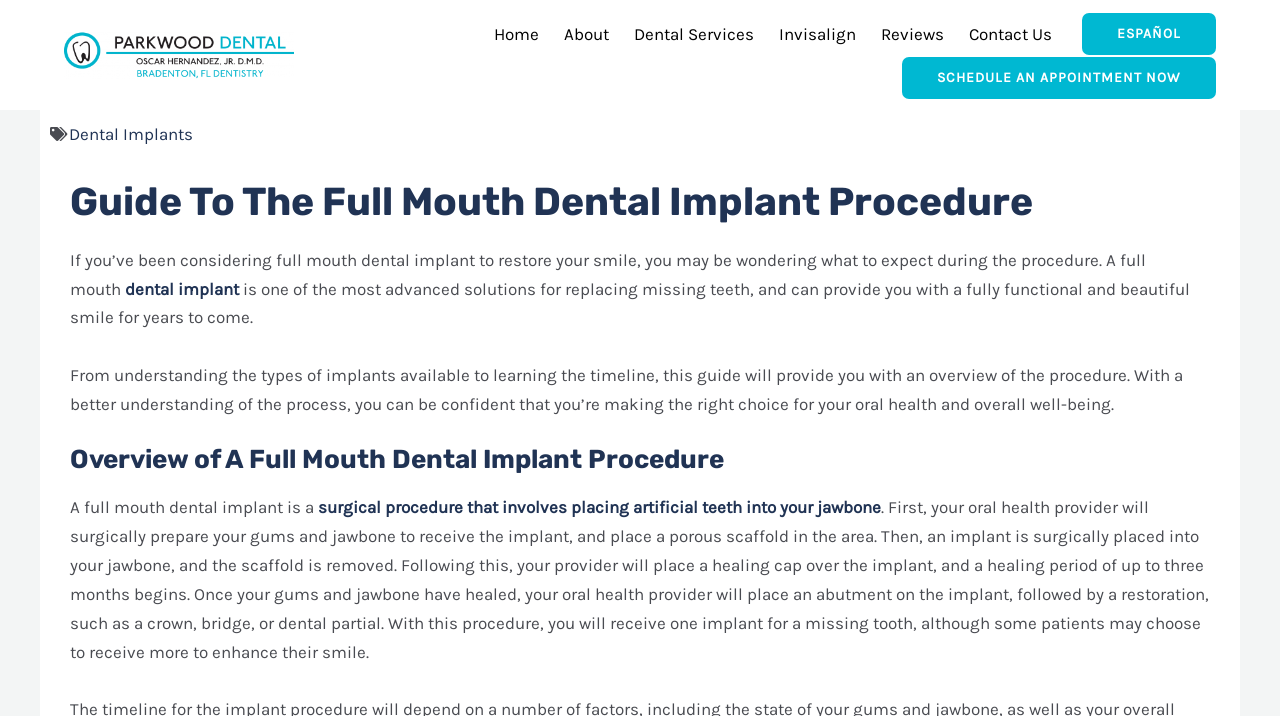Predict the bounding box for the UI component with the following description: "dental implant".

[0.098, 0.389, 0.187, 0.417]